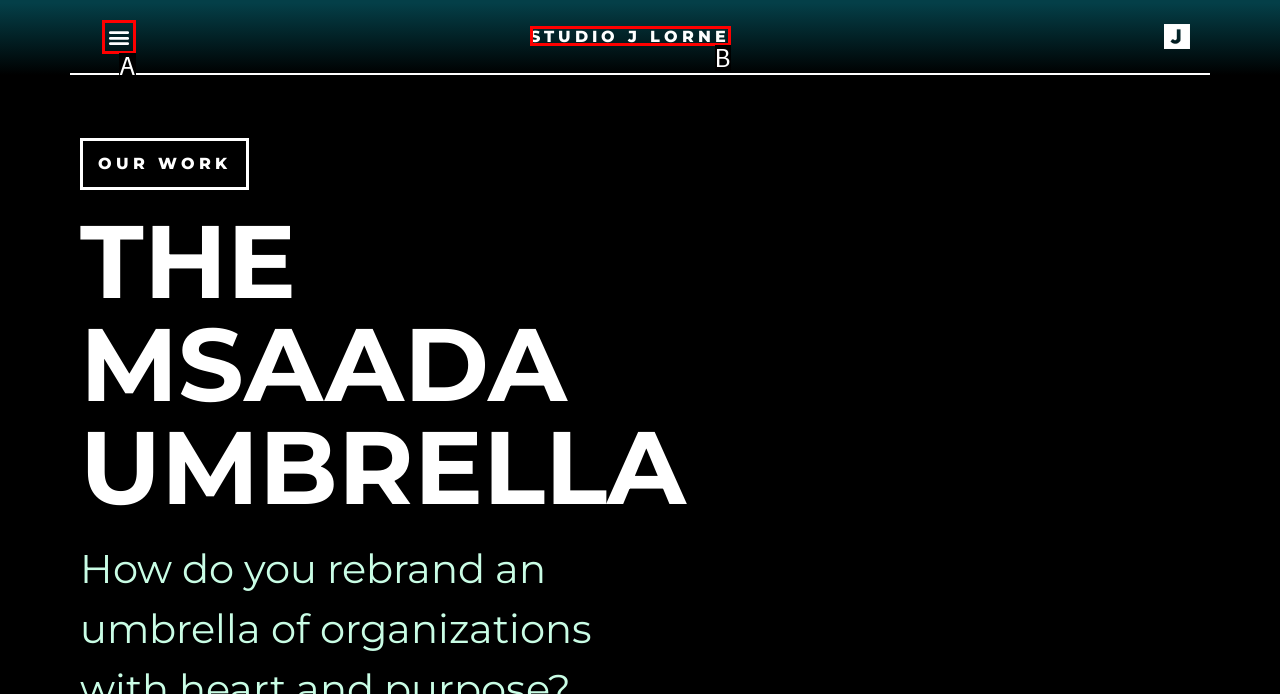Select the letter of the option that corresponds to: Studio J Lorne
Provide the letter from the given options.

B